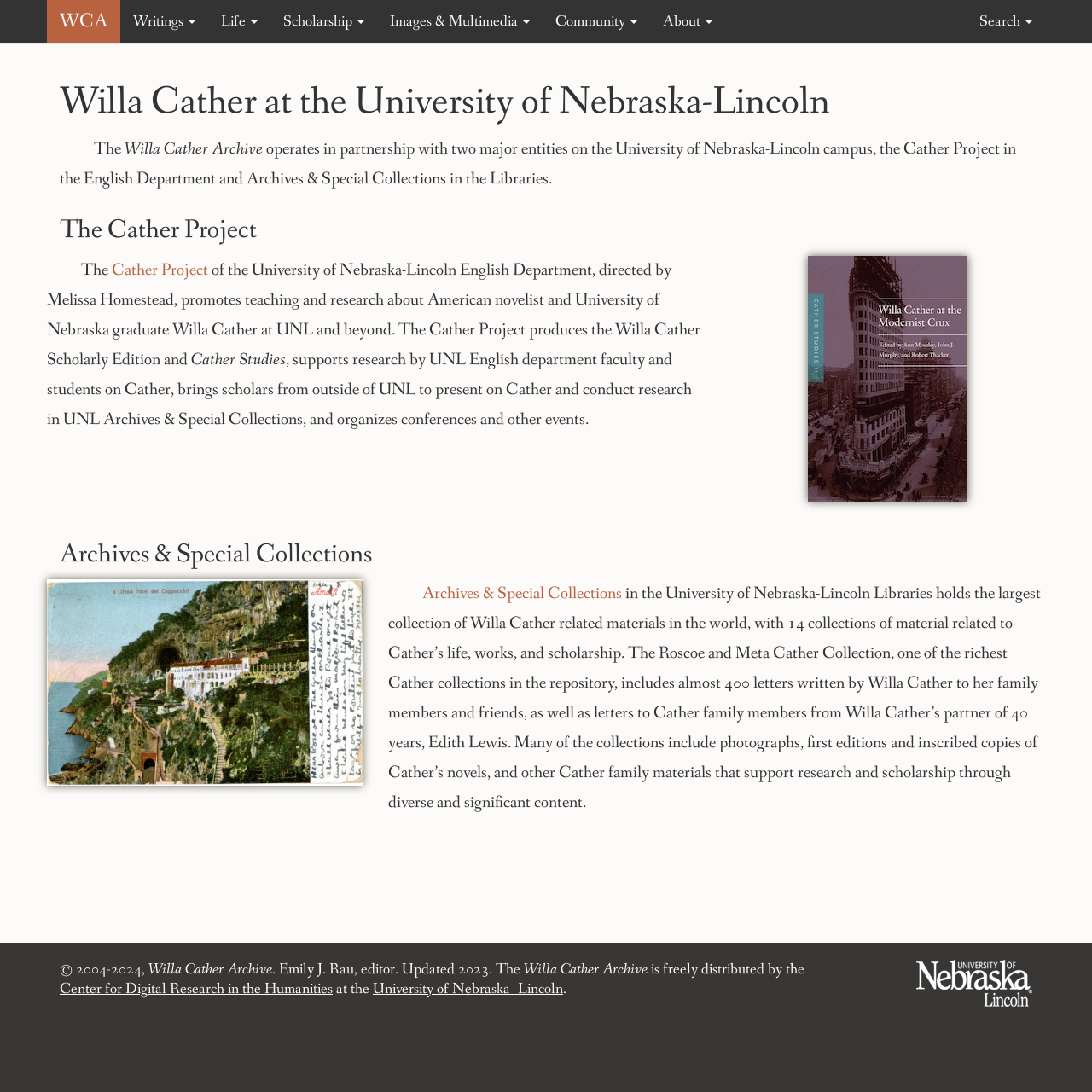Illustrate the webpage with a detailed description.

The webpage is about the Willa Cather Archive at the University of Nebraska-Lincoln. At the top, there is a navigation menu with 7 links: WCA, Writings, Life, Scholarship, Images & Multimedia, Community, and About. To the right of the navigation menu, there is a search link.

Below the navigation menu, there is a heading that reads "Willa Cather at the University of Nebraska-Lincoln". Underneath this heading, there is a paragraph of text that explains the partnership between the Willa Cather Archive and two entities on the university campus: the Cather Project in the English Department and Archives & Special Collections in the Libraries.

The next section is about the Cather Project, which is headed by Melissa Homestead. There is a link to the Cather Project, followed by a paragraph of text that describes its activities, including producing the Willa Cather Scholarly Edition and supporting research on Cather. There is also a link to Cather Studies and a mention of conferences and events organized by the project. To the right of this text, there is an image related to the Cather Project.

The following section is about Archives & Special Collections, which holds the largest collection of Willa Cather-related materials in the world. There is an image related to Cather in Archives & Special Collections, followed by a link to Archives & Special Collections and a paragraph of text that describes the collections, including letters written by Willa Cather and photographs.

At the bottom of the page, there is a copyright notice and a mention of the Willa Cather Archive, its editor, and the year it was updated. There is also a mention of the Center for Digital Research in the Humanities and the University of Nebraska–Lincoln, with links to both. Finally, there is a UNL logo image at the bottom right corner of the page.